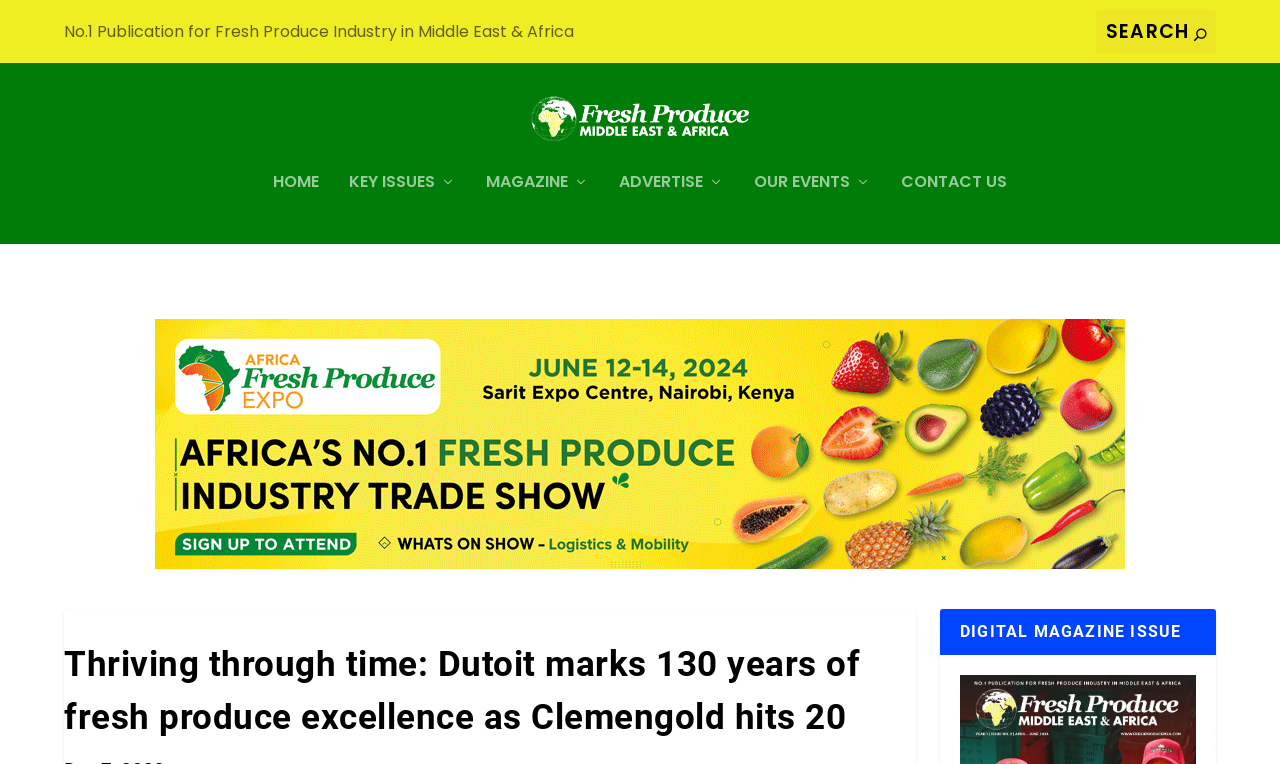Answer the following query concisely with a single word or phrase:
What is the date of the article?

Dec 7, 2023